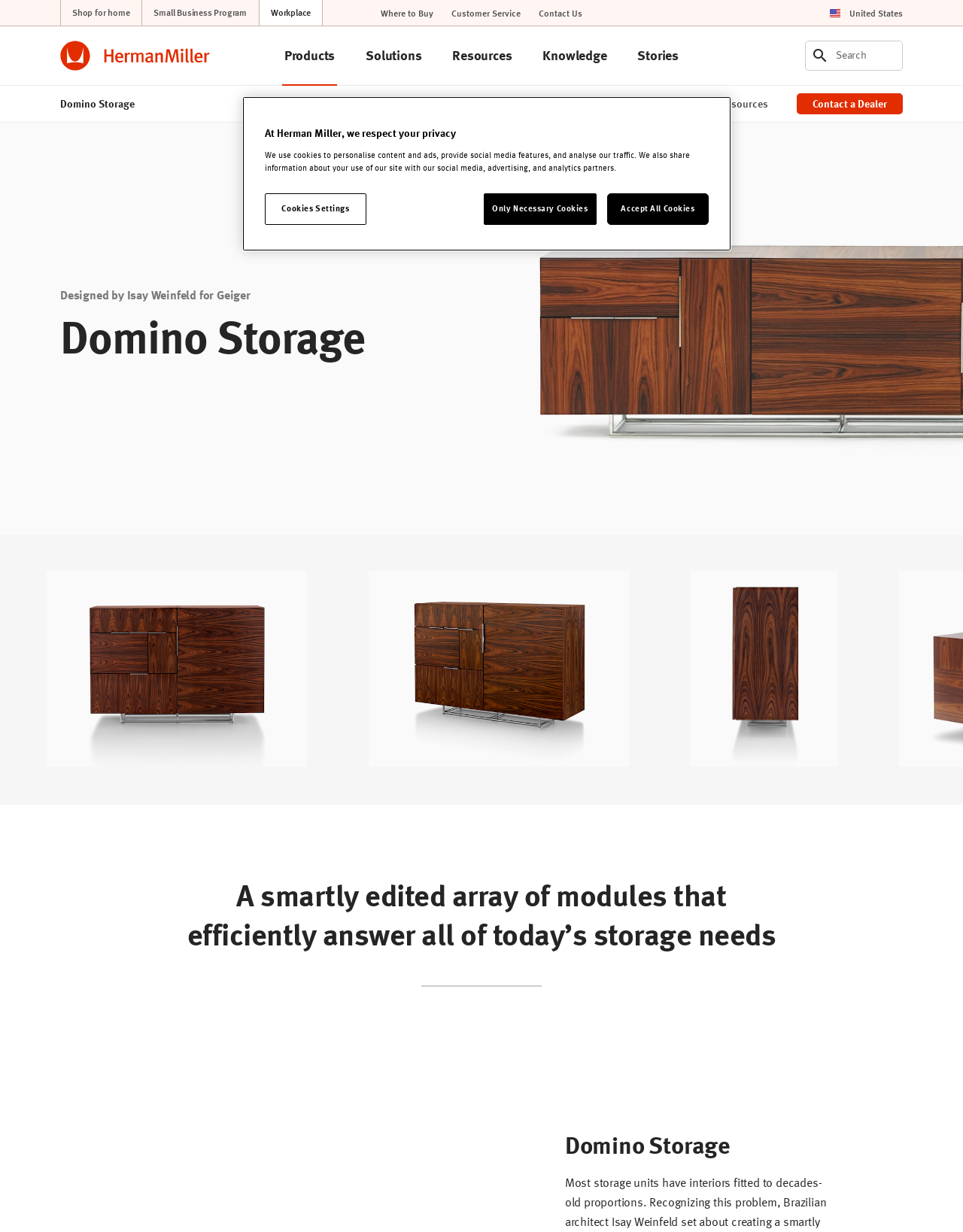Pinpoint the bounding box coordinates of the element to be clicked to execute the instruction: "Click on the 'Shop for home' link".

[0.063, 0.0, 0.146, 0.021]